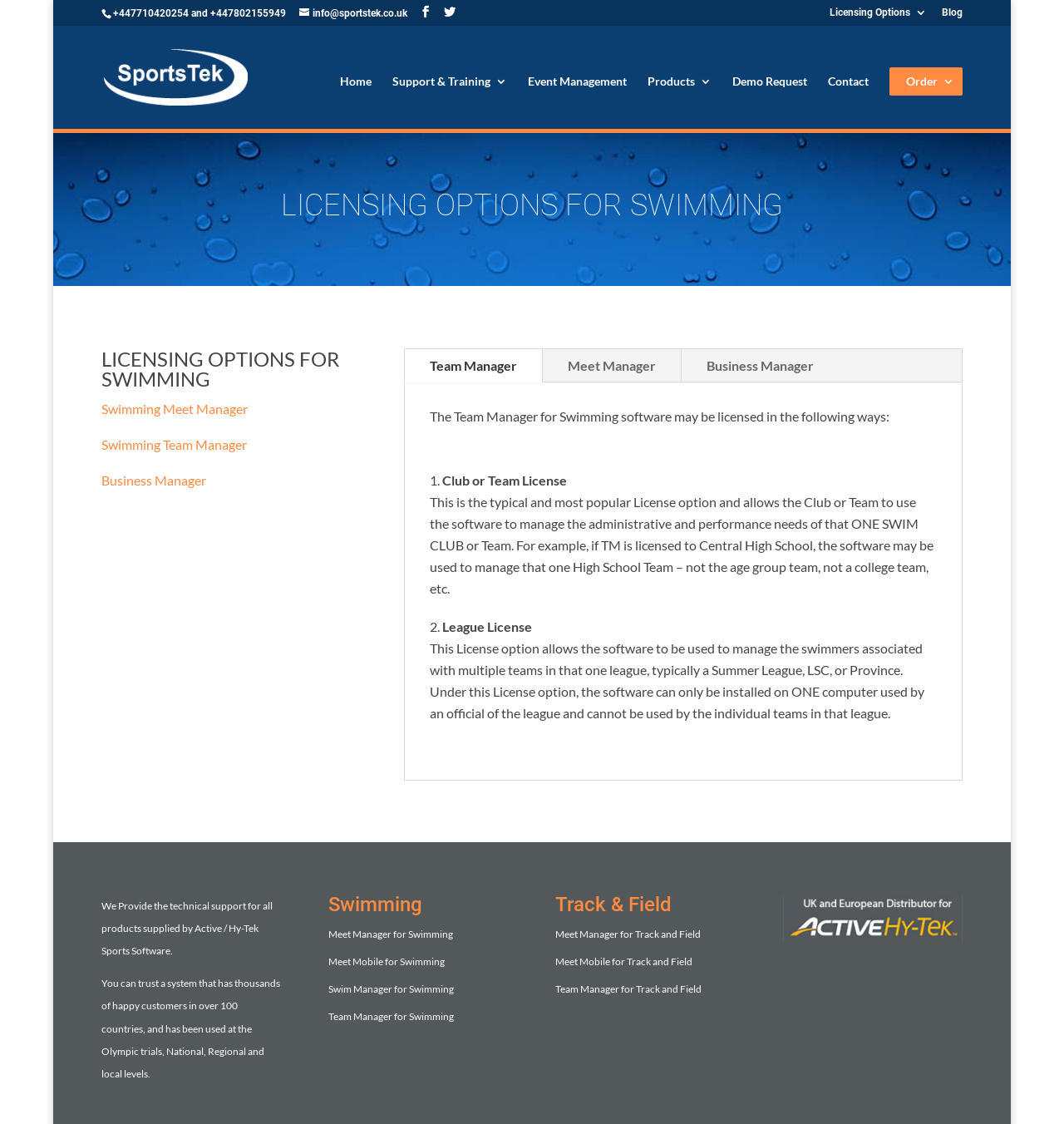Based on the image, provide a detailed and complete answer to the question: 
What is the name of the company that provides technical support for Active / Hy-Tek Sports Software products?

According to the webpage, SportsTek provides technical support for all products supplied by Active / Hy-Tek Sports Software.